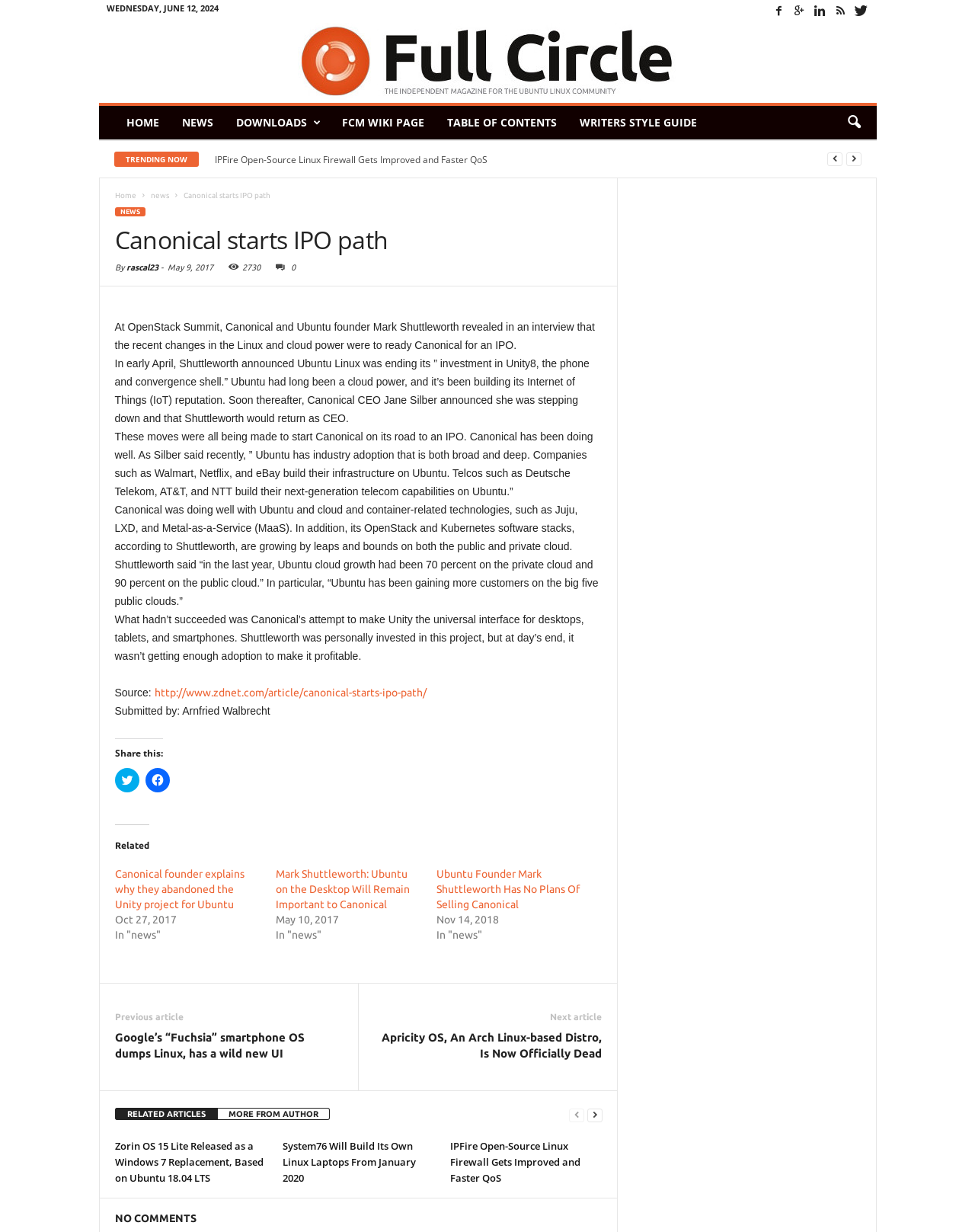Find and specify the bounding box coordinates that correspond to the clickable region for the instruction: "Read the article 'Canonical starts IPO path'".

[0.118, 0.182, 0.618, 0.223]